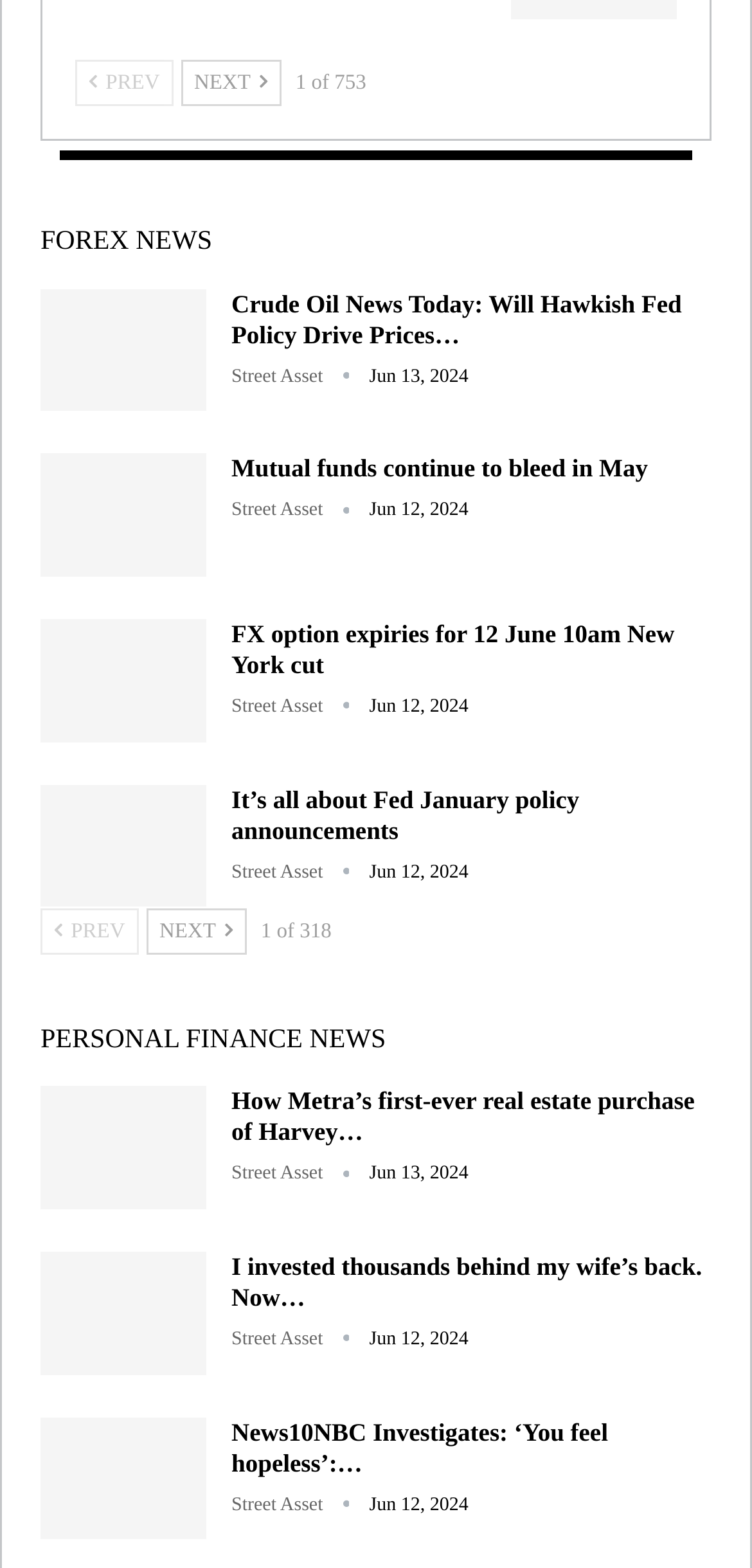Locate the bounding box of the UI element with the following description: "Personal Finance News".

[0.054, 0.52, 0.557, 0.541]